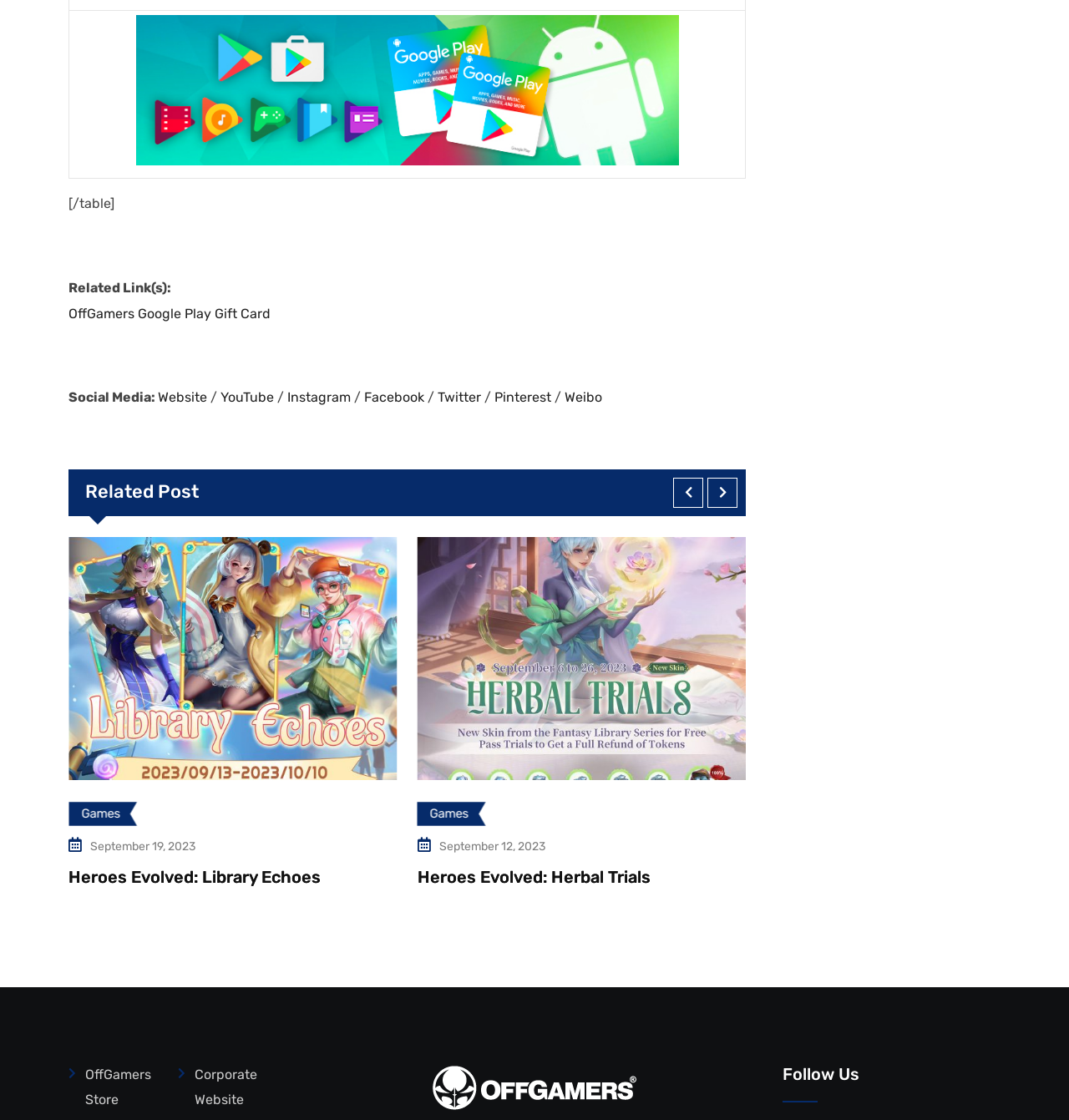Identify the bounding box coordinates for the UI element described by the following text: "Global Citizenship". Provide the coordinates as four float numbers between 0 and 1, in the format [left, top, right, bottom].

None